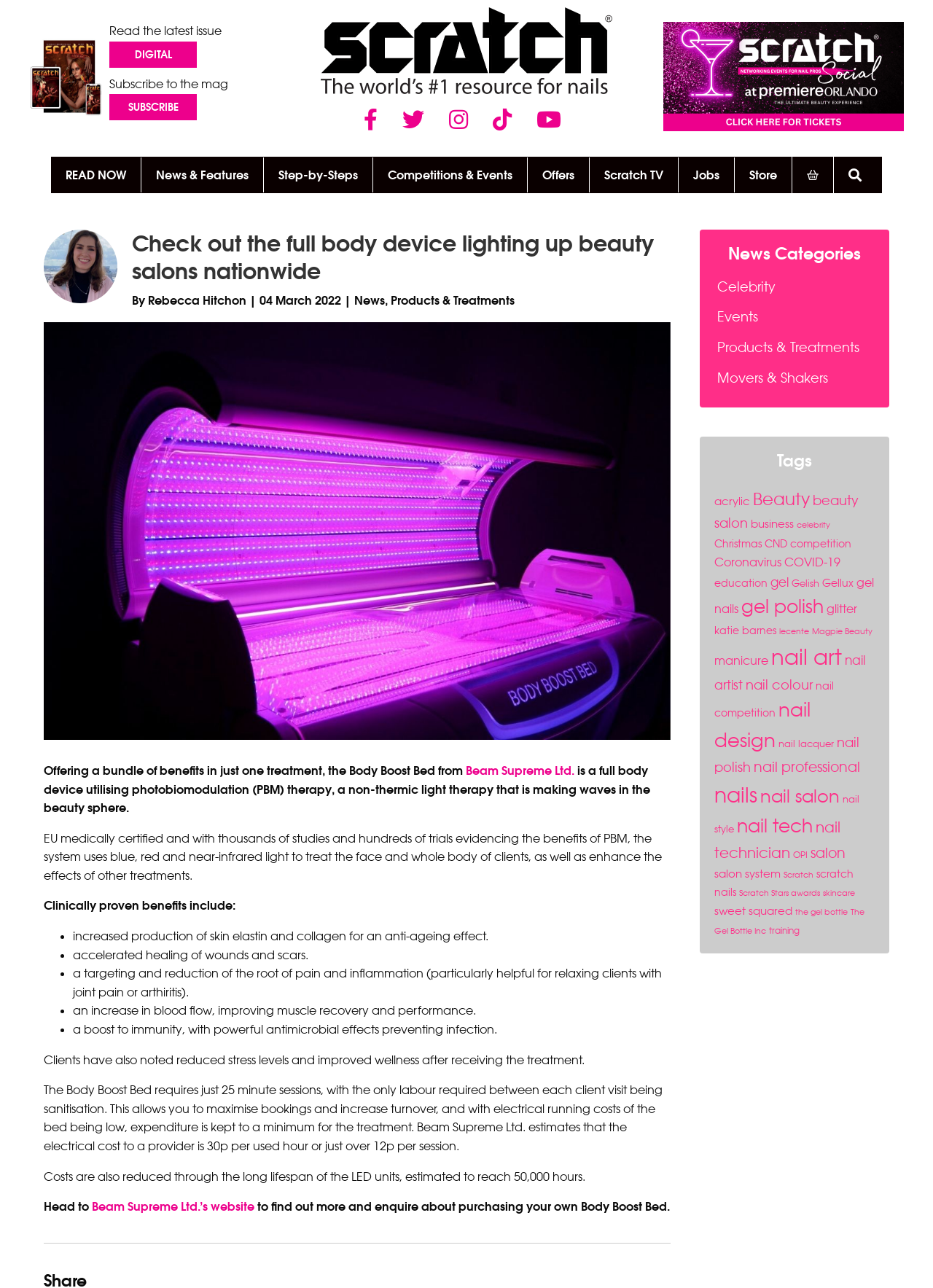Carefully examine the image and provide an in-depth answer to the question: What is the estimated lifespan of the LED units?

The webpage mentions that the LED units have a long lifespan, estimated to reach 50,000 hours. This information can be obtained from the text 'Costs are also reduced through the long lifespan of the LED units, estimated to reach 50,000 hours'.